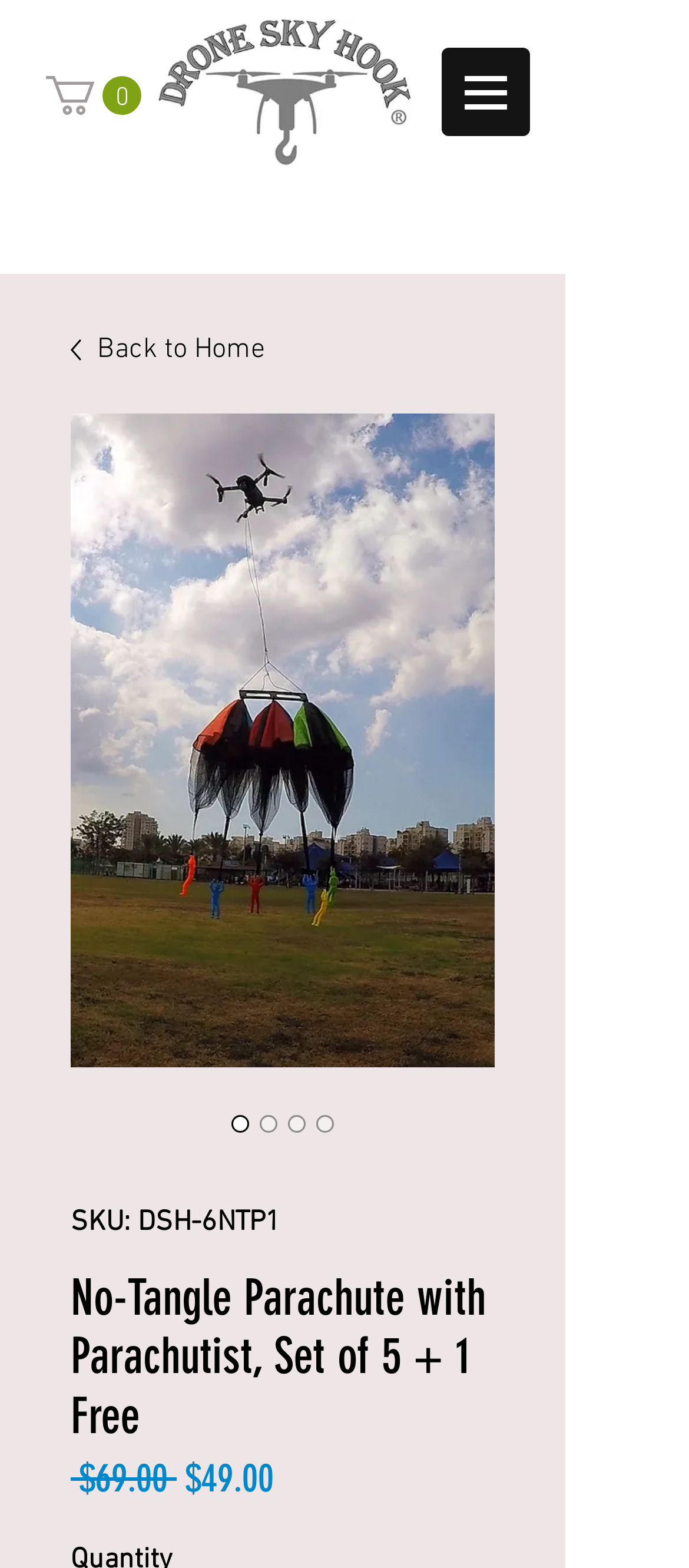Can you look at the image and give a comprehensive answer to the question:
What is the sale price of the product?

I found the sale price of the product by looking at the StaticText '$49.00' which is next to the StaticText 'Sale Price' and below the regular price, suggesting that this is the discounted price of the product.